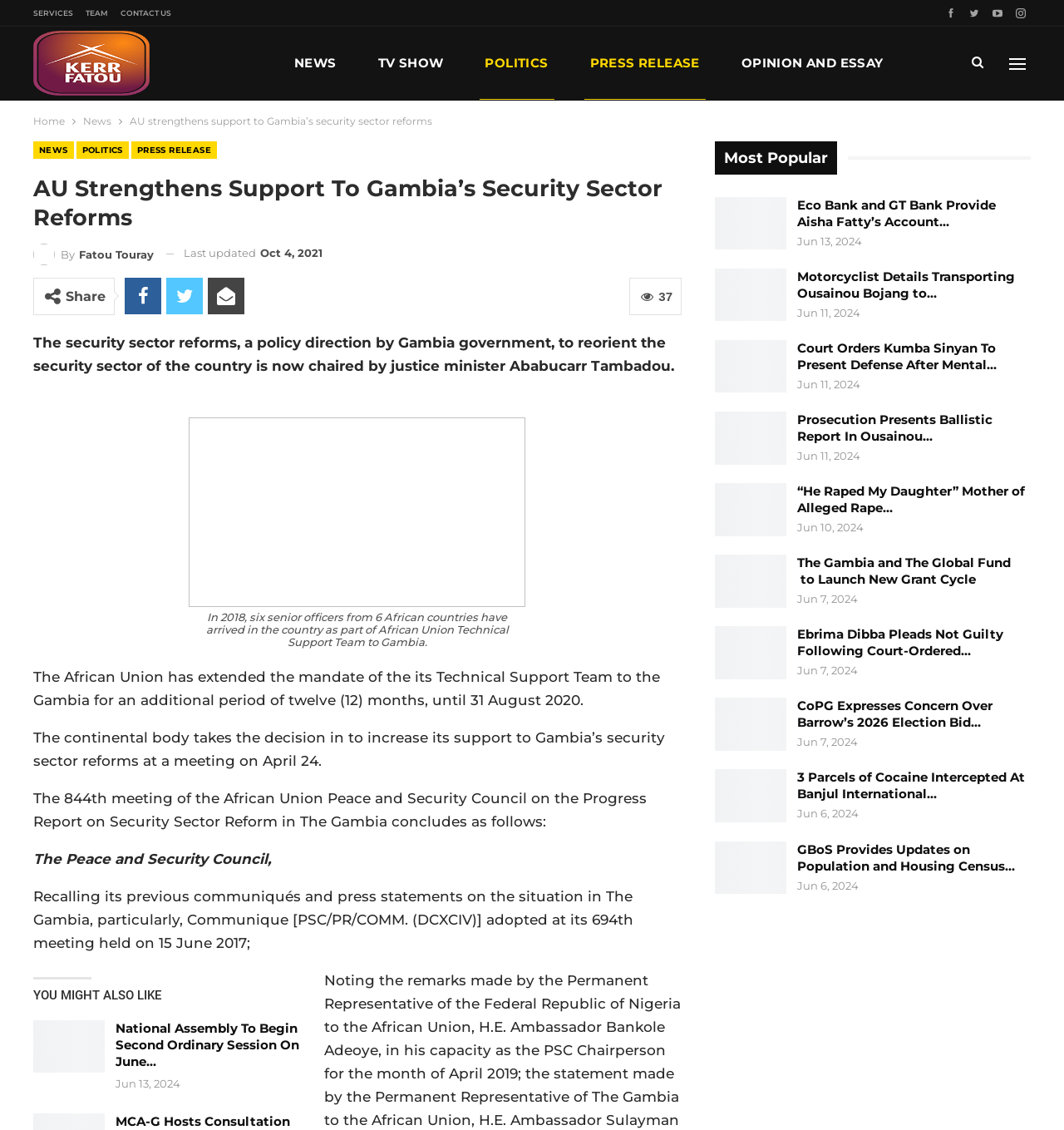Determine the bounding box coordinates of the target area to click to execute the following instruction: "Read the article 'National Assembly To Begin Second Ordinary Session On June…'."

[0.109, 0.903, 0.281, 0.946]